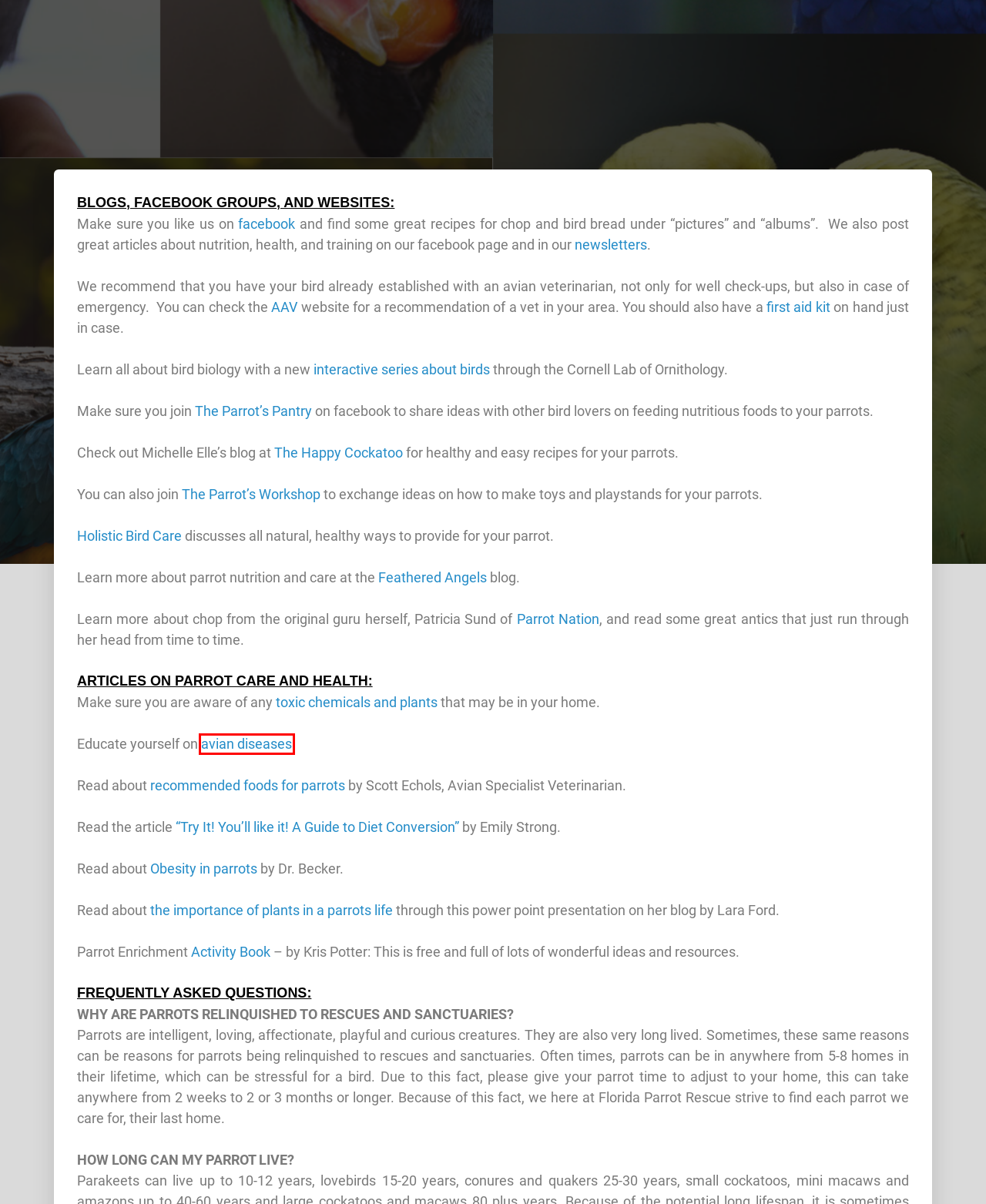You have a screenshot of a webpage with a red rectangle bounding box around a UI element. Choose the best description that matches the new page after clicking the element within the bounding box. The candidate descriptions are:
A. Newsletters - Florida Parrot Rescue
B. Bird Diseases and Common Health Problems
C. All About Feathers
D. Welcome - Florida Parrot Rescue
E. Parrot Nation – Parrots are cool. They are also one hell of a lot of work.
F. First Aid for Birds
G. About Us - Florida Parrot Rescue
H. Links/Veterinarians - Florida Parrot Rescue

B